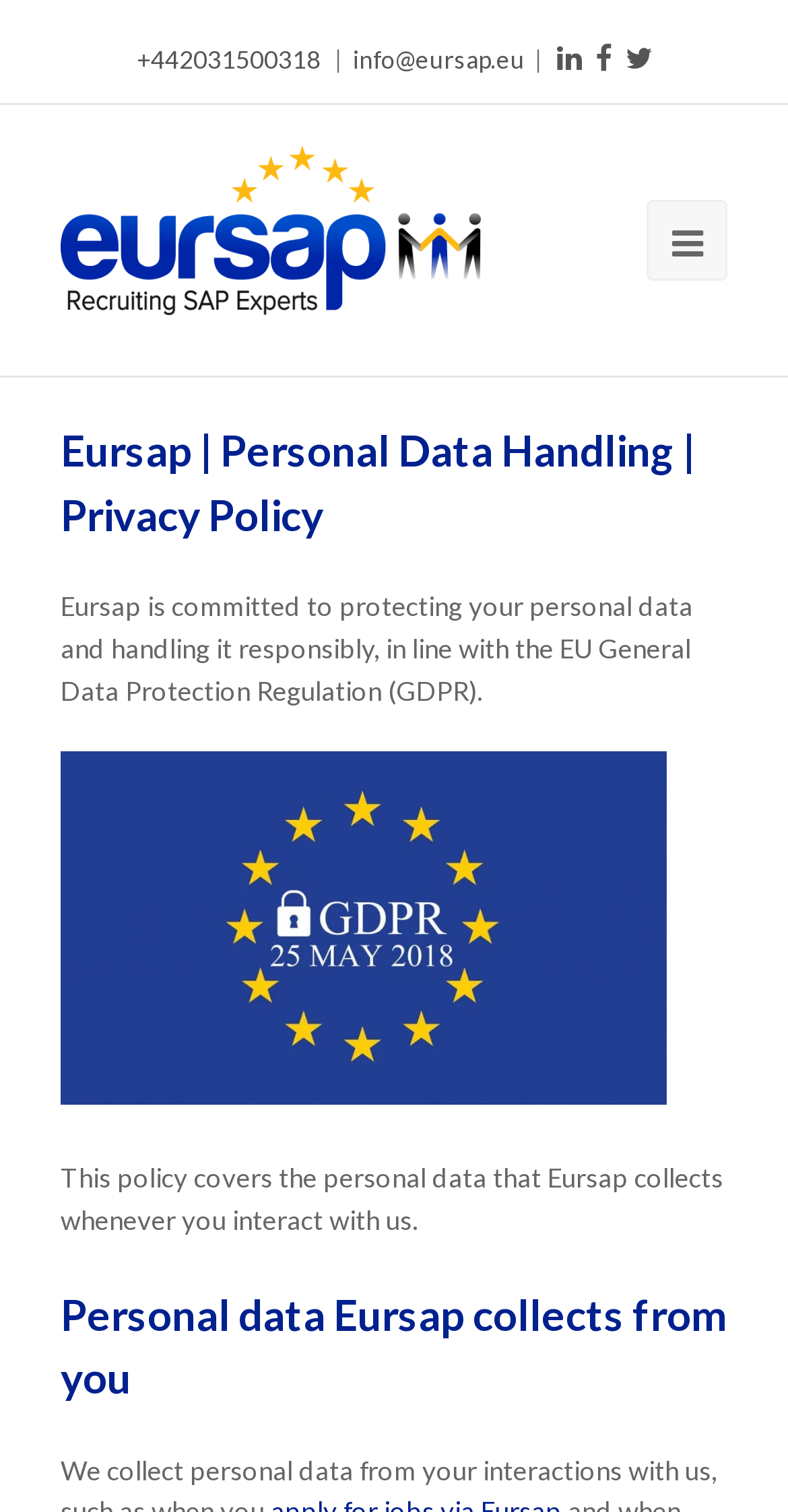Respond with a single word or phrase:
What is the email address to contact Eursap?

info@eursap.eu